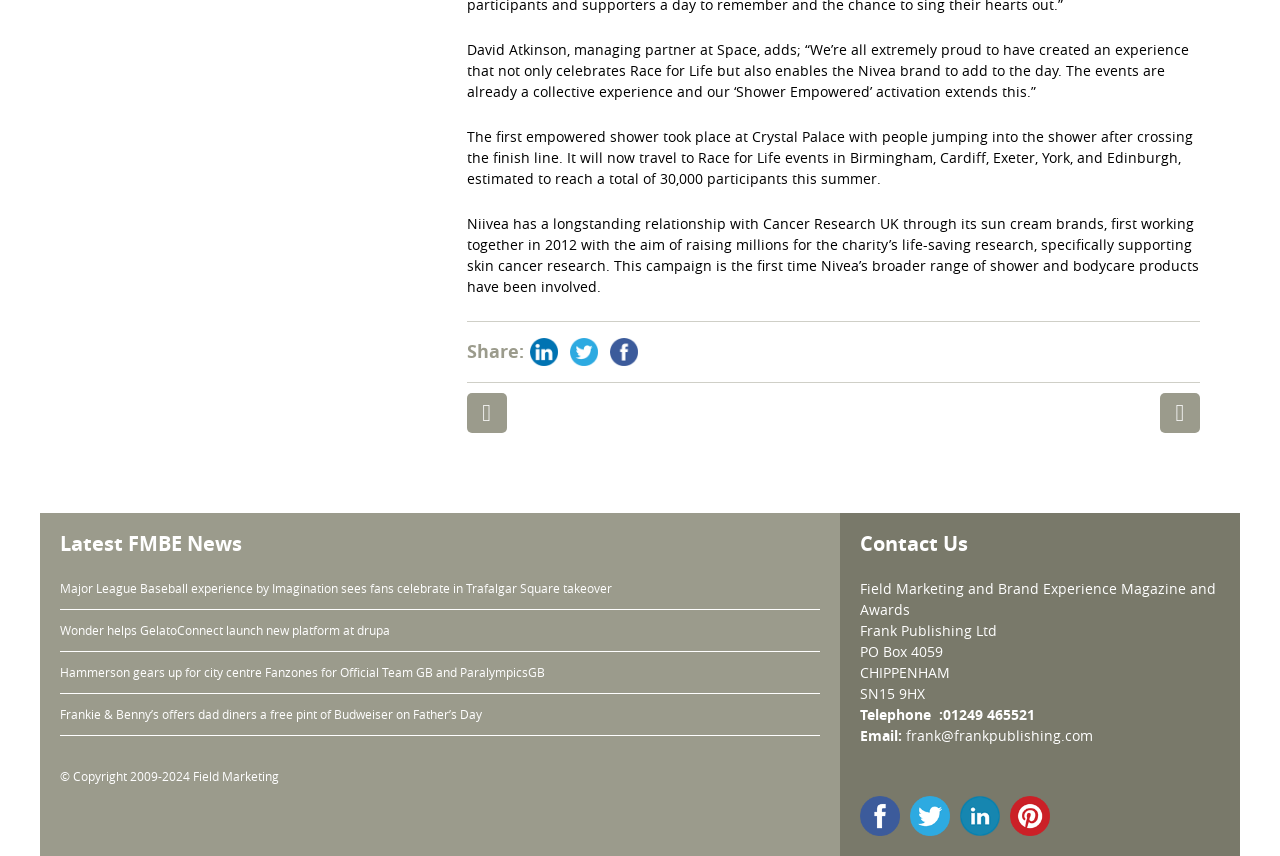What is the email address mentioned in the 'Contact Us' section?
Answer the question with a single word or phrase by looking at the picture.

frank@frankpublishing.com